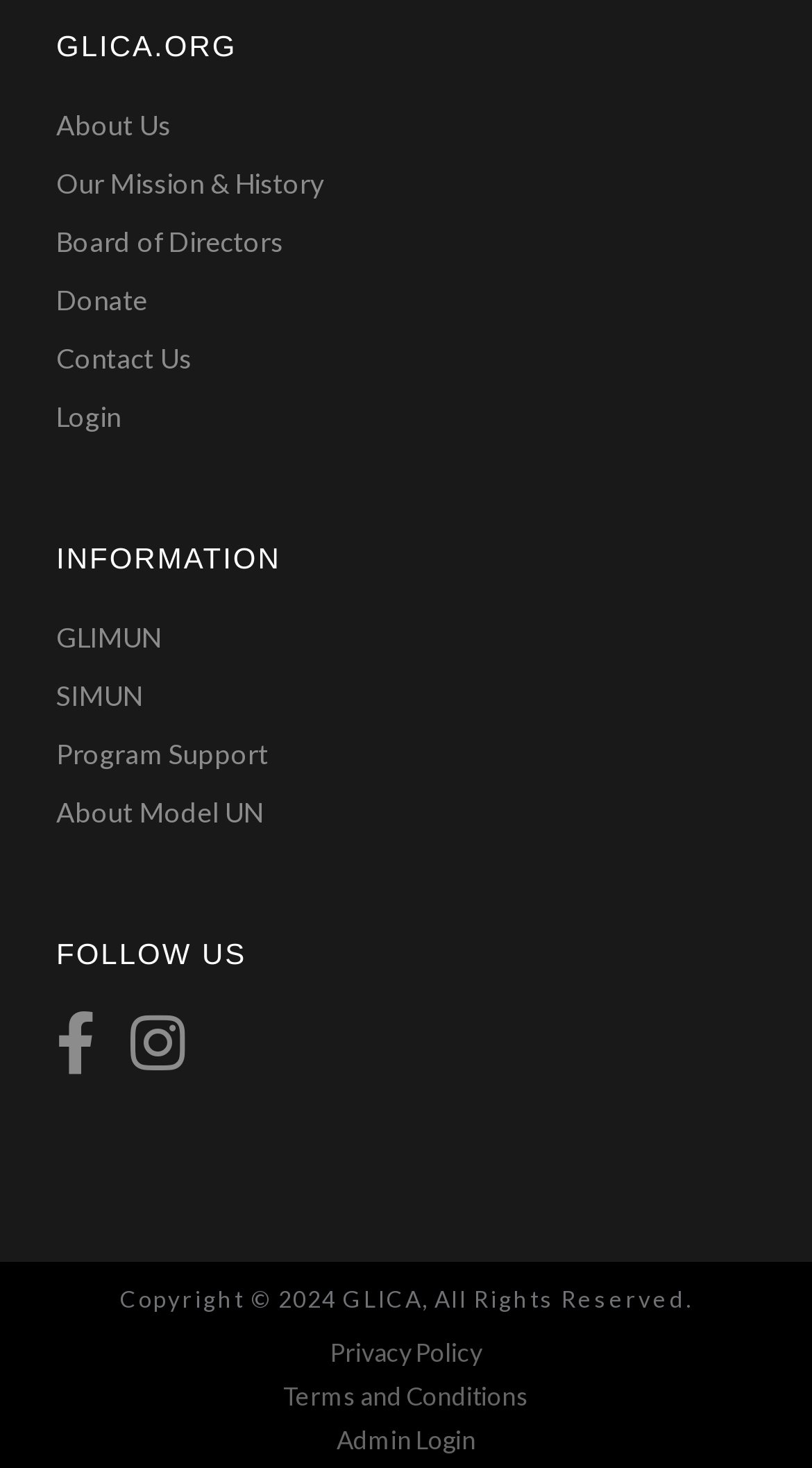Pinpoint the bounding box coordinates for the area that should be clicked to perform the following instruction: "view terms and conditions".

[0.0, 0.94, 1.0, 0.963]